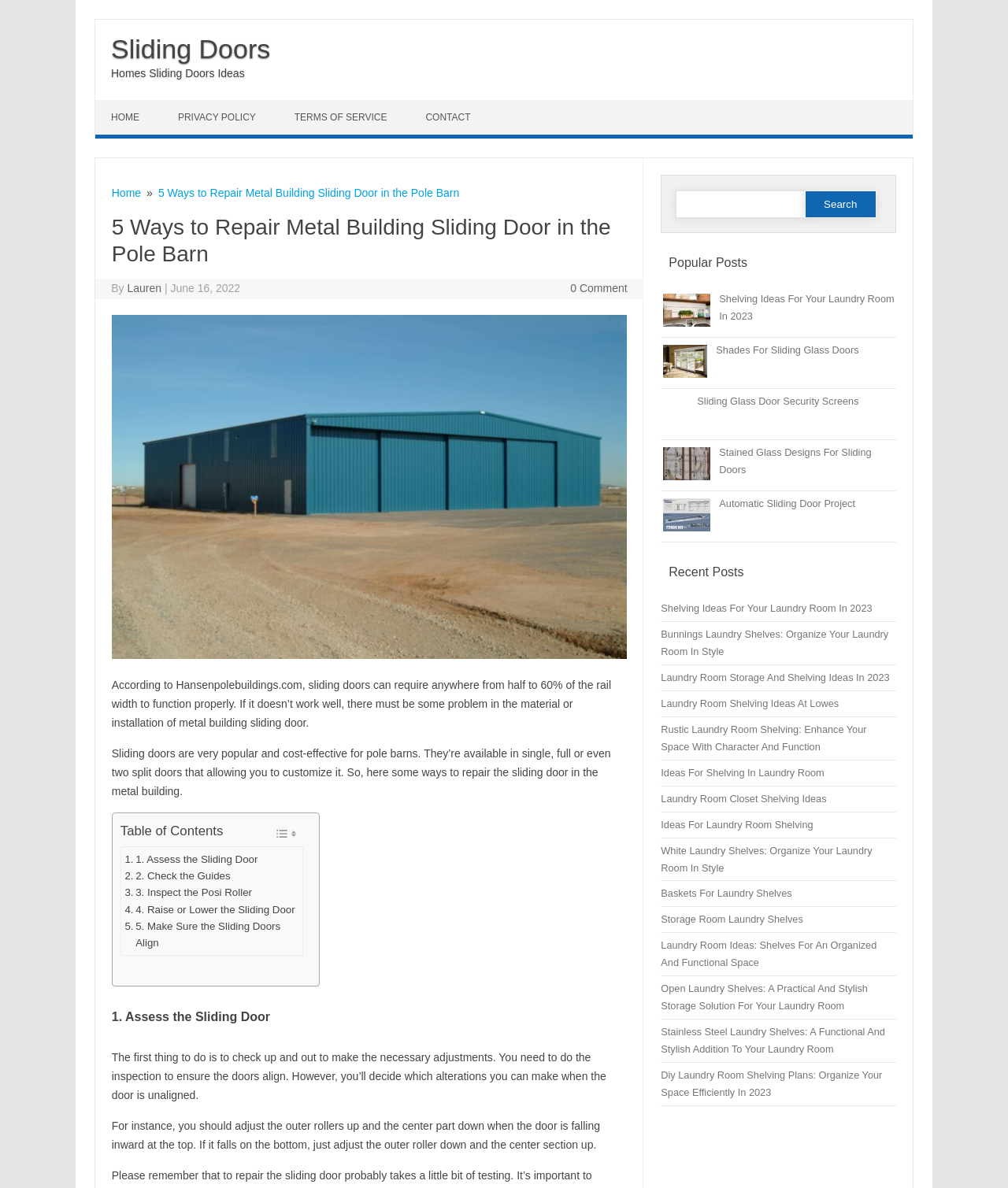Carefully observe the image and respond to the question with a detailed answer:
How many ways to repair metal building sliding door are mentioned?

The webpage lists 5 ways to repair metal building sliding doors, which are assess the sliding door, check the guides, inspect the posi roller, raise or lower the sliding door, and make sure the sliding doors align.